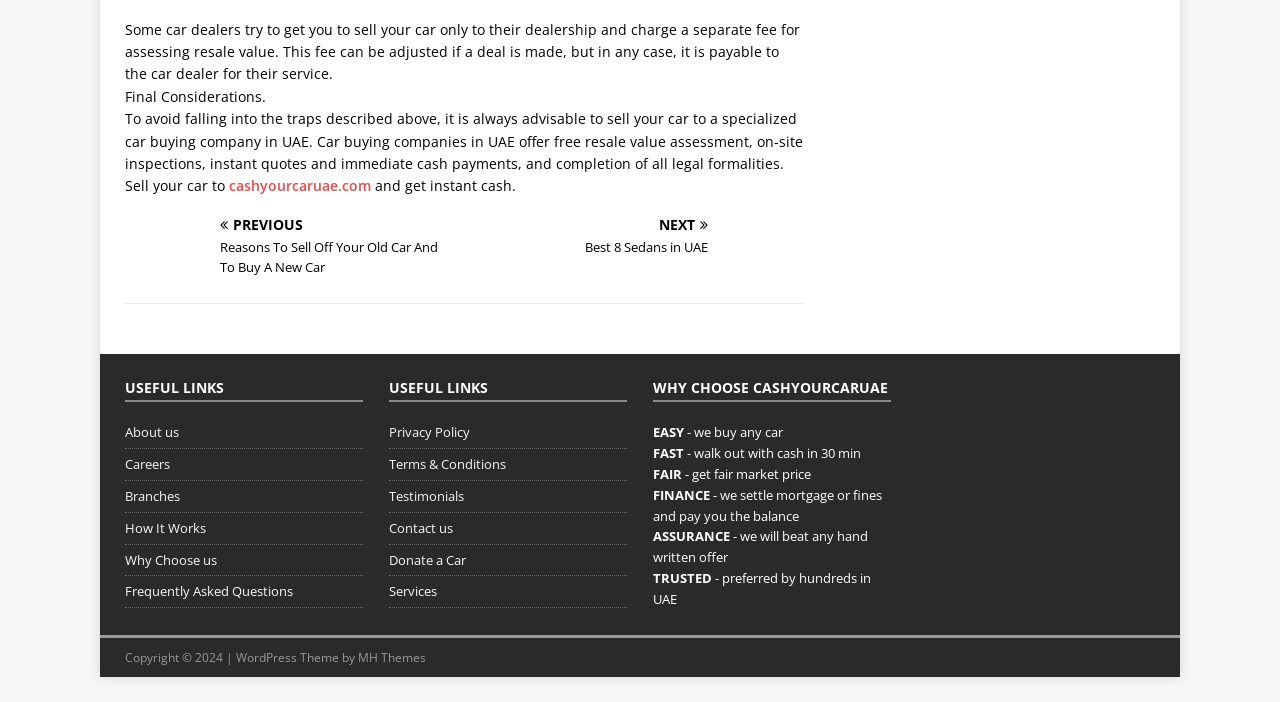Provide a thorough and detailed response to the question by examining the image: 
What is the name of the company mentioned on the webpage?

The webpage mentions a link to 'cashyourcaruae.com' which suggests that it is a company that buys cars and provides instant cash.